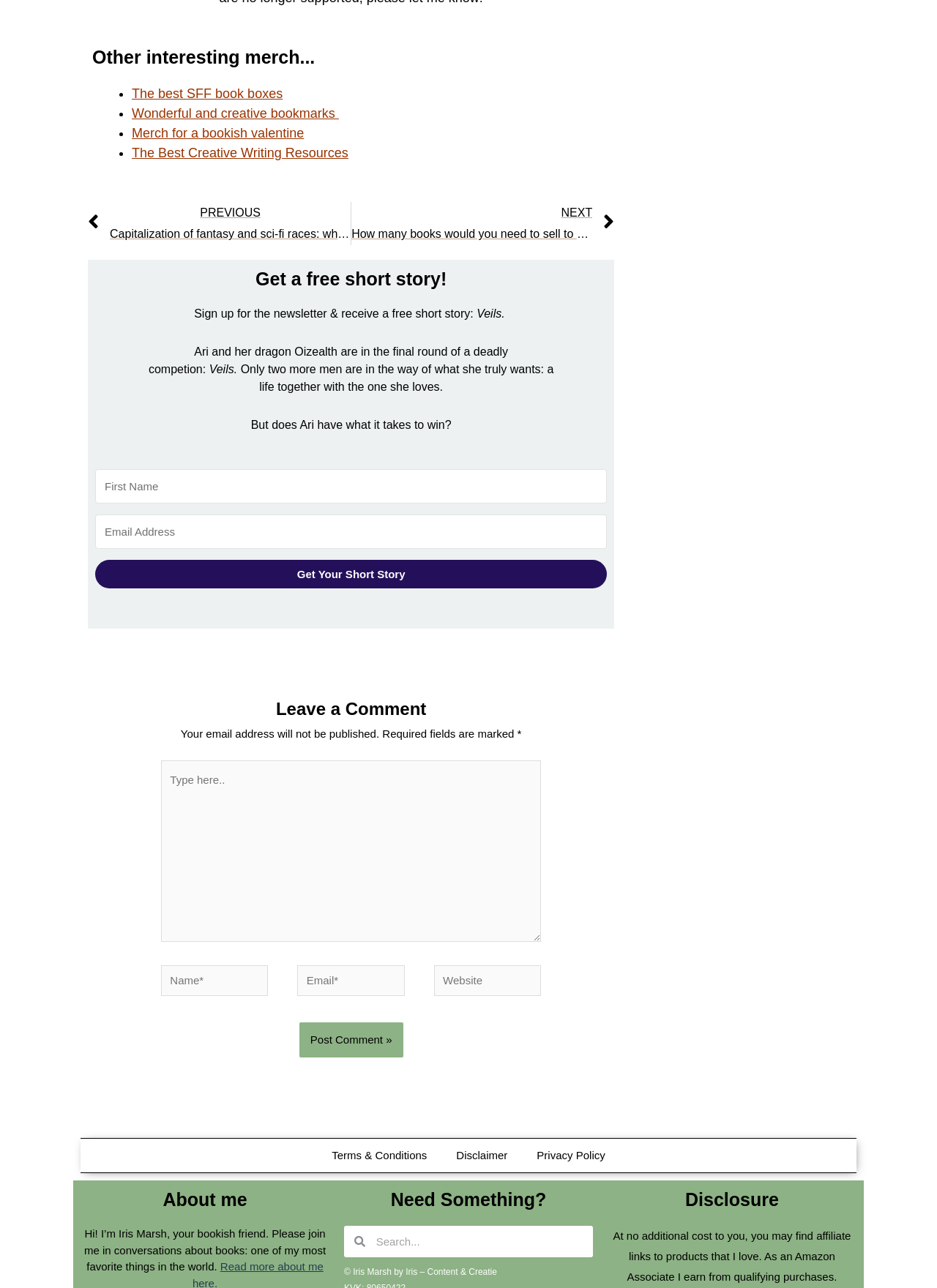Please reply with a single word or brief phrase to the question: 
What is the title of the first link in the list?

The best SFF book boxes